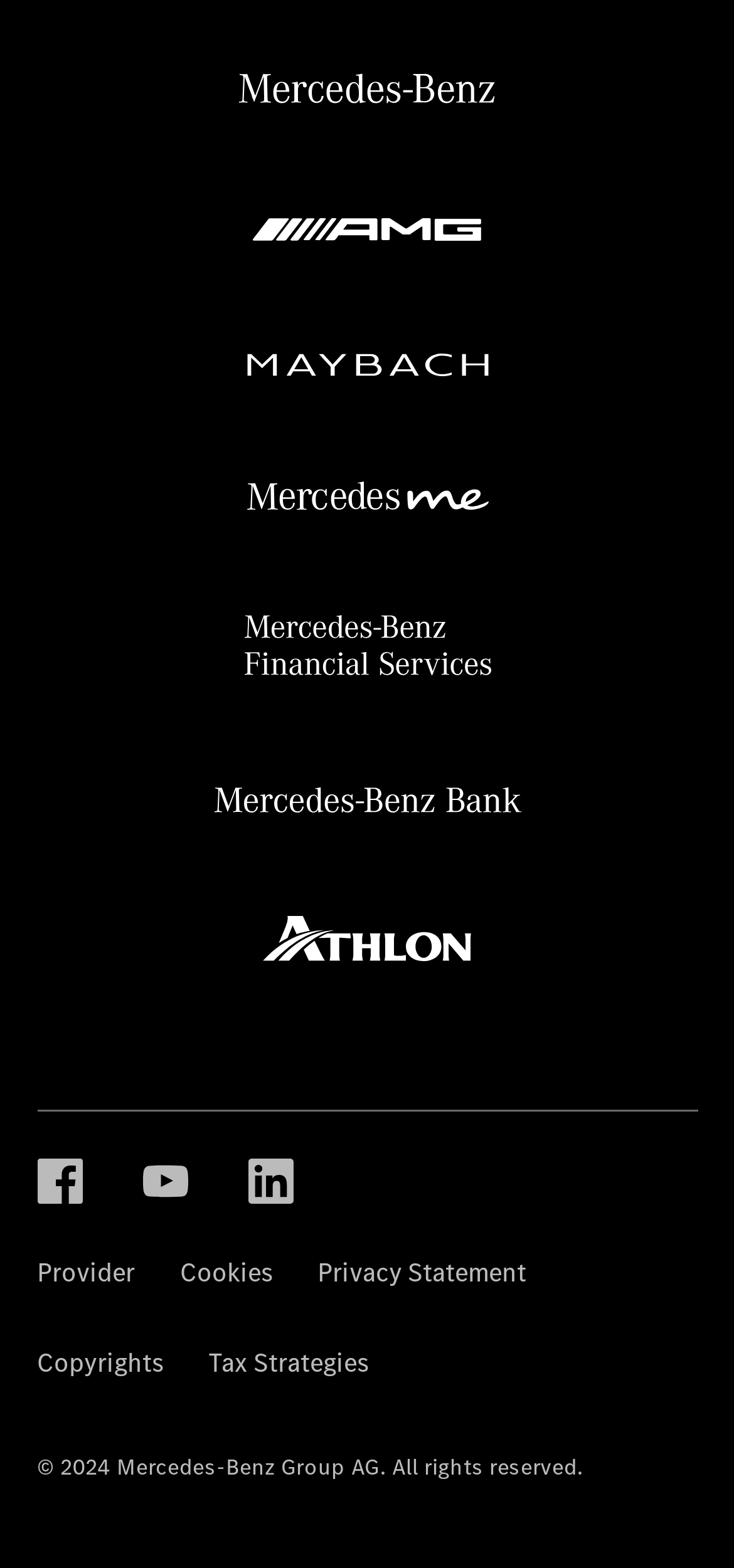Identify and provide the bounding box coordinates of the UI element described: "alt="Wellesley Weston Magazine"". The coordinates should be formatted as [left, top, right, bottom], with each number being a float between 0 and 1.

None